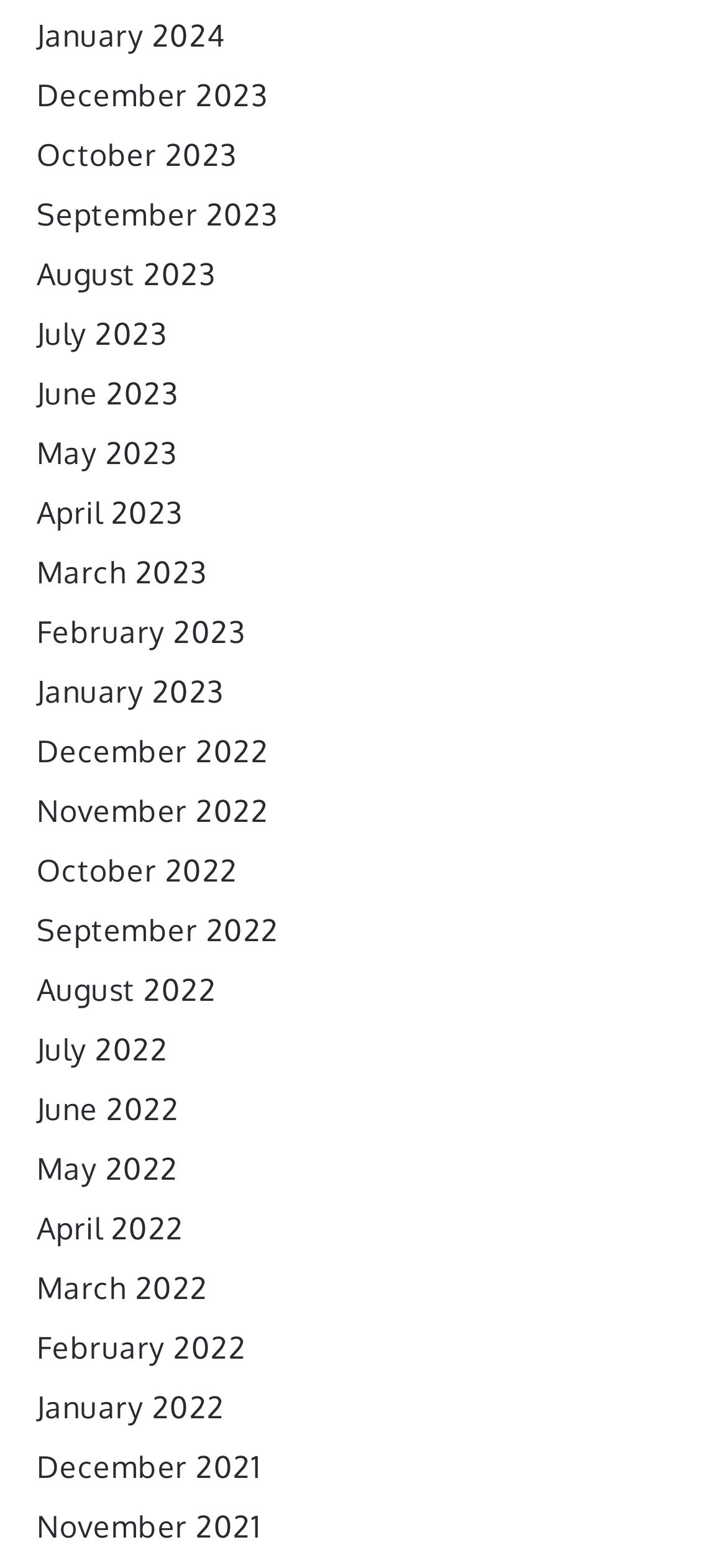Determine the bounding box coordinates of the region I should click to achieve the following instruction: "browse October 2022". Ensure the bounding box coordinates are four float numbers between 0 and 1, i.e., [left, top, right, bottom].

[0.05, 0.543, 0.327, 0.567]